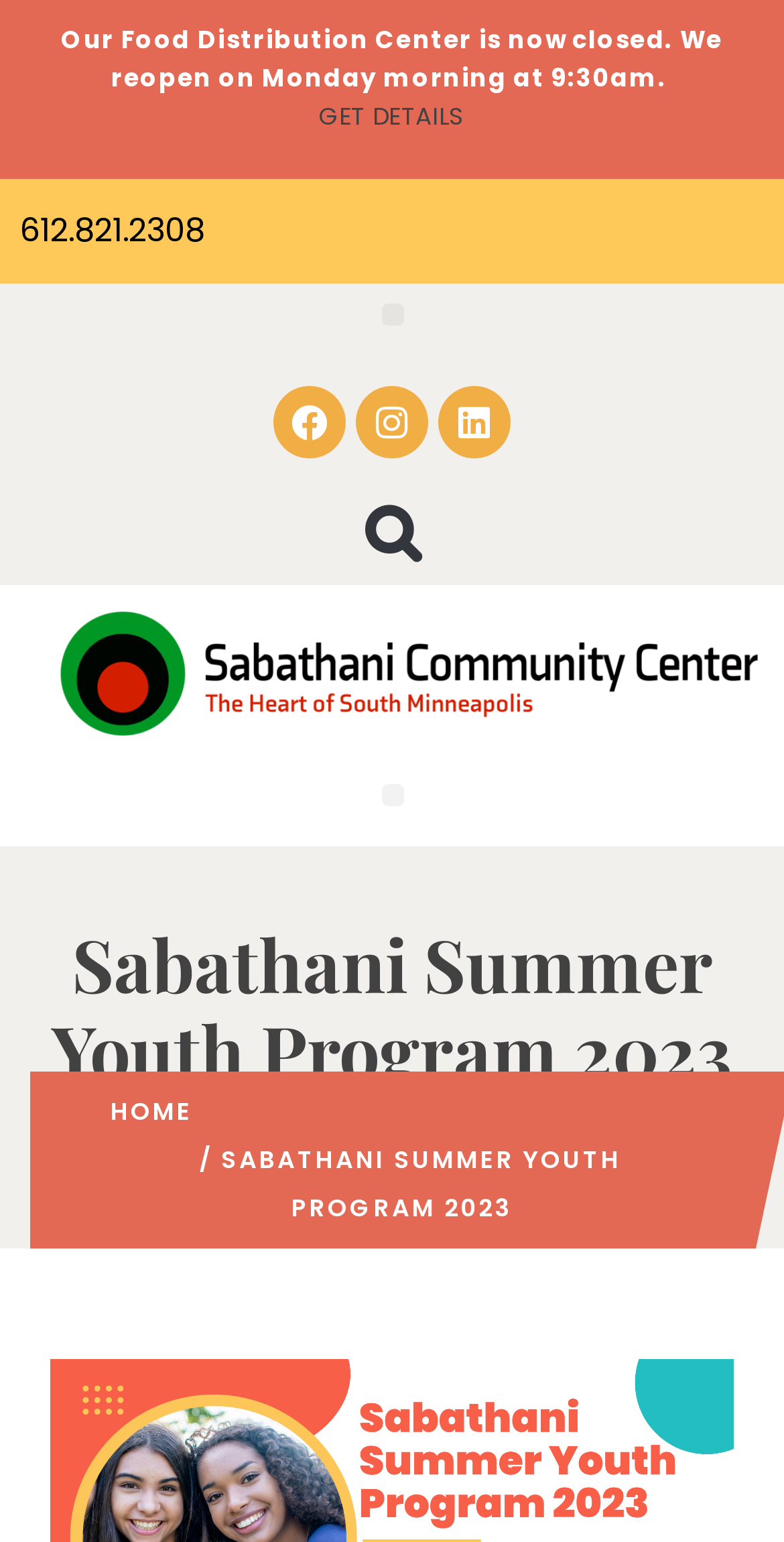Please locate the UI element described by "Search" and provide its bounding box coordinates.

[0.458, 0.324, 0.542, 0.367]